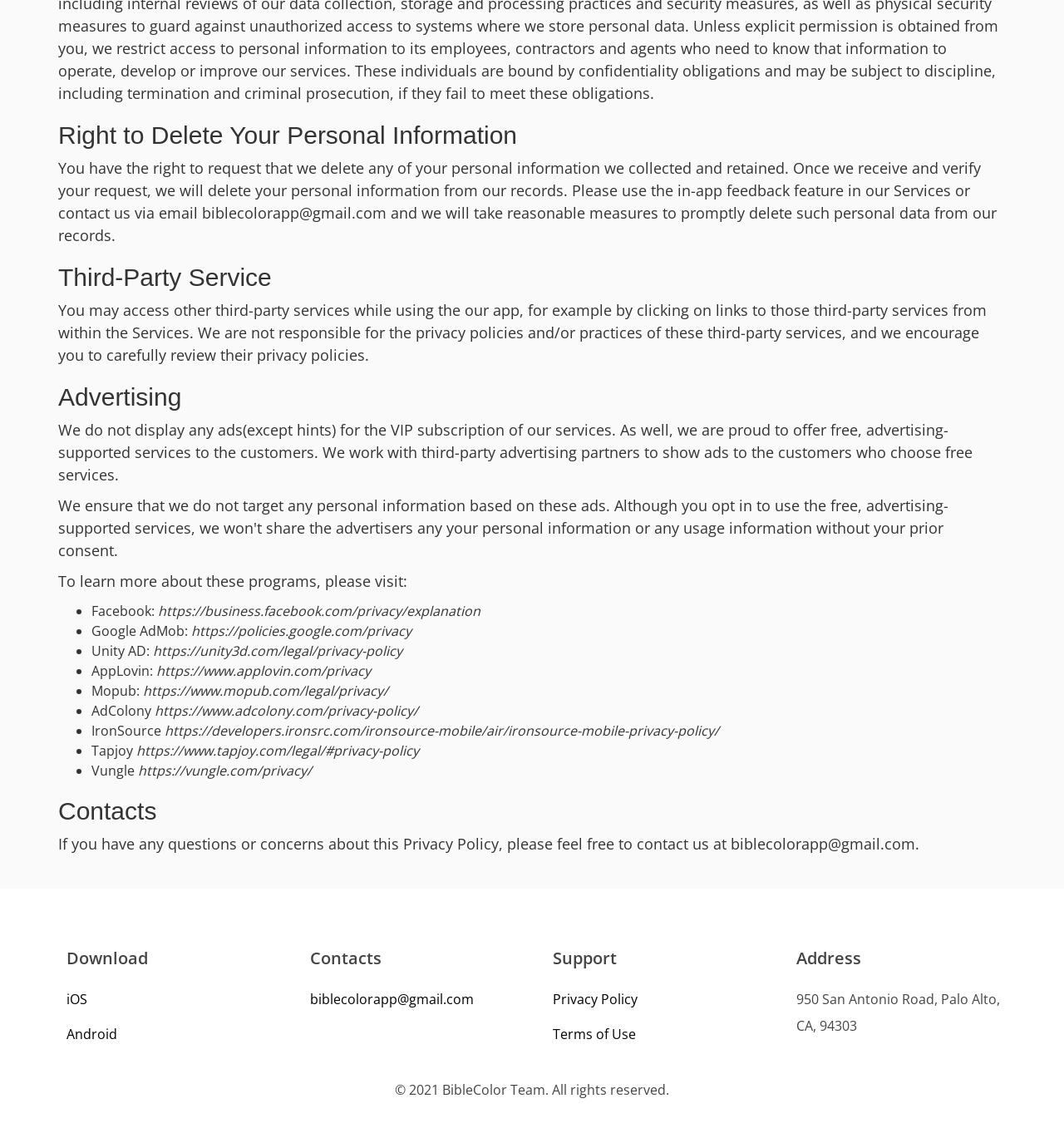What type of services may be accessed from the app?
Give a one-word or short-phrase answer derived from the screenshot.

Third-party services